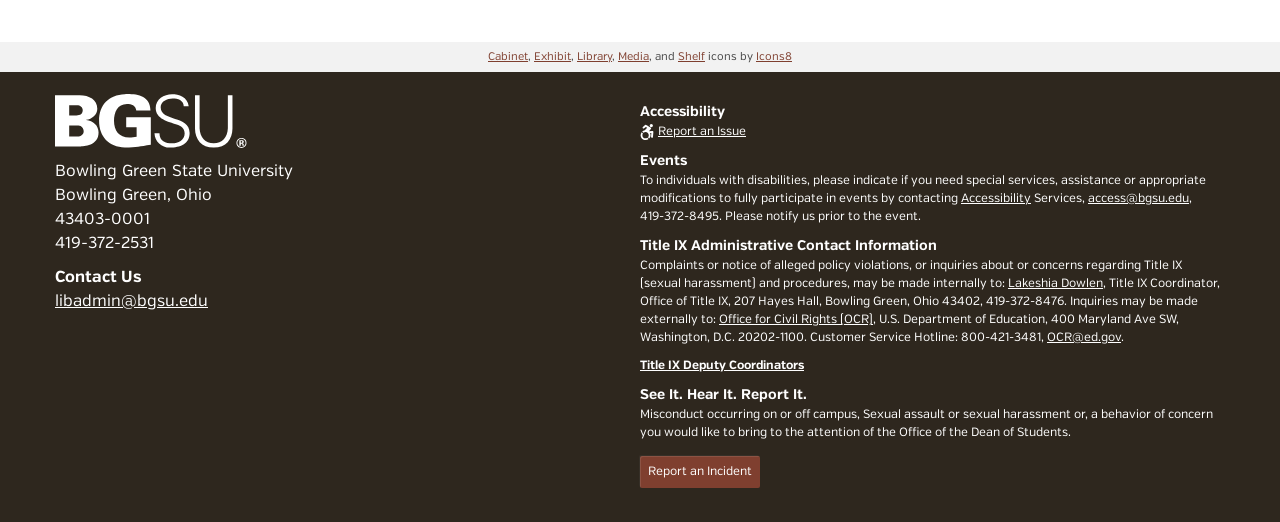Identify the bounding box coordinates of the element that should be clicked to fulfill this task: "Click on the 'Cabinet' link". The coordinates should be provided as four float numbers between 0 and 1, i.e., [left, top, right, bottom].

[0.381, 0.098, 0.412, 0.121]